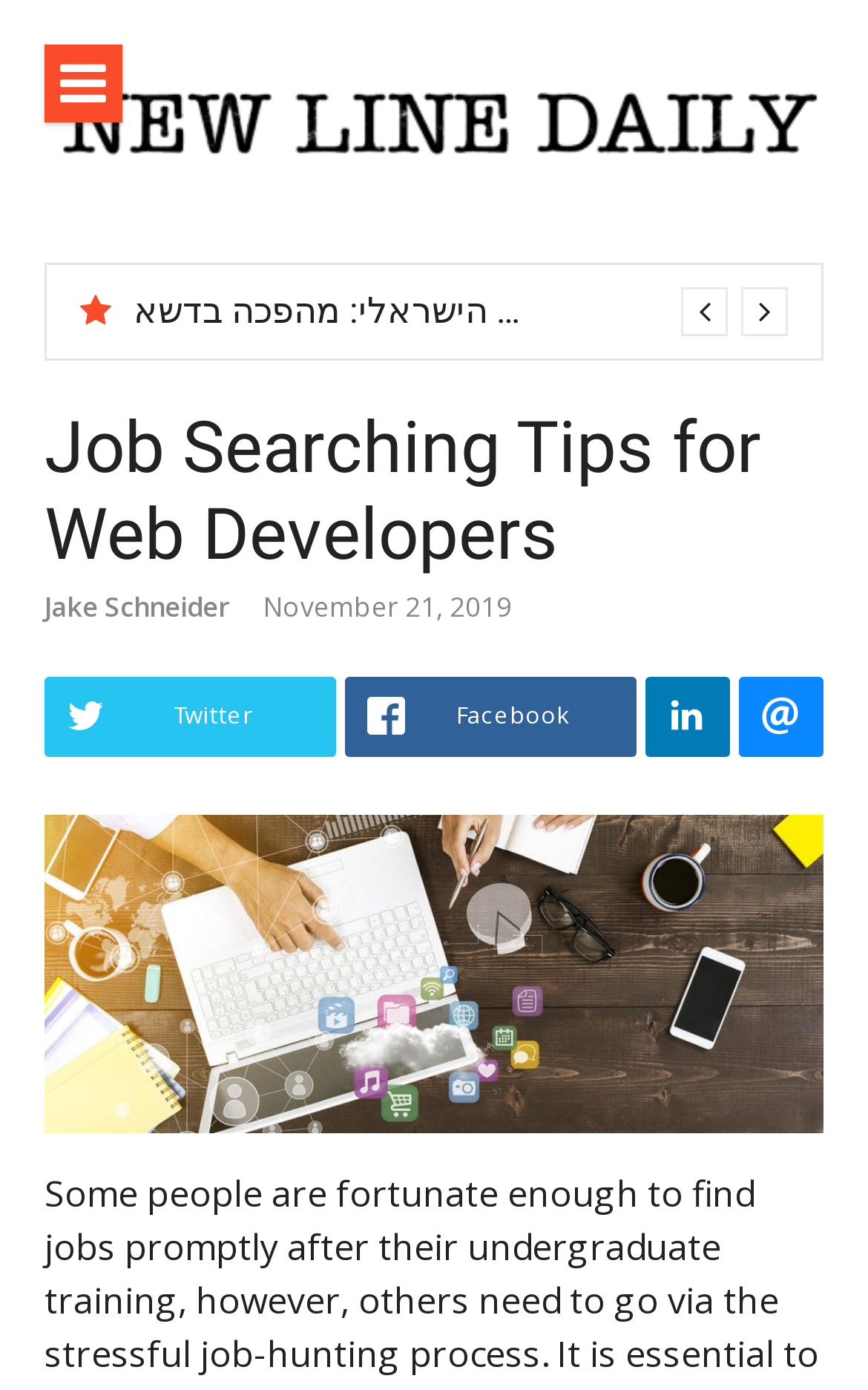Determine the bounding box coordinates of the clickable element to achieve the following action: 'Browse November 2023'. Provide the coordinates as four float values between 0 and 1, formatted as [left, top, right, bottom].

None